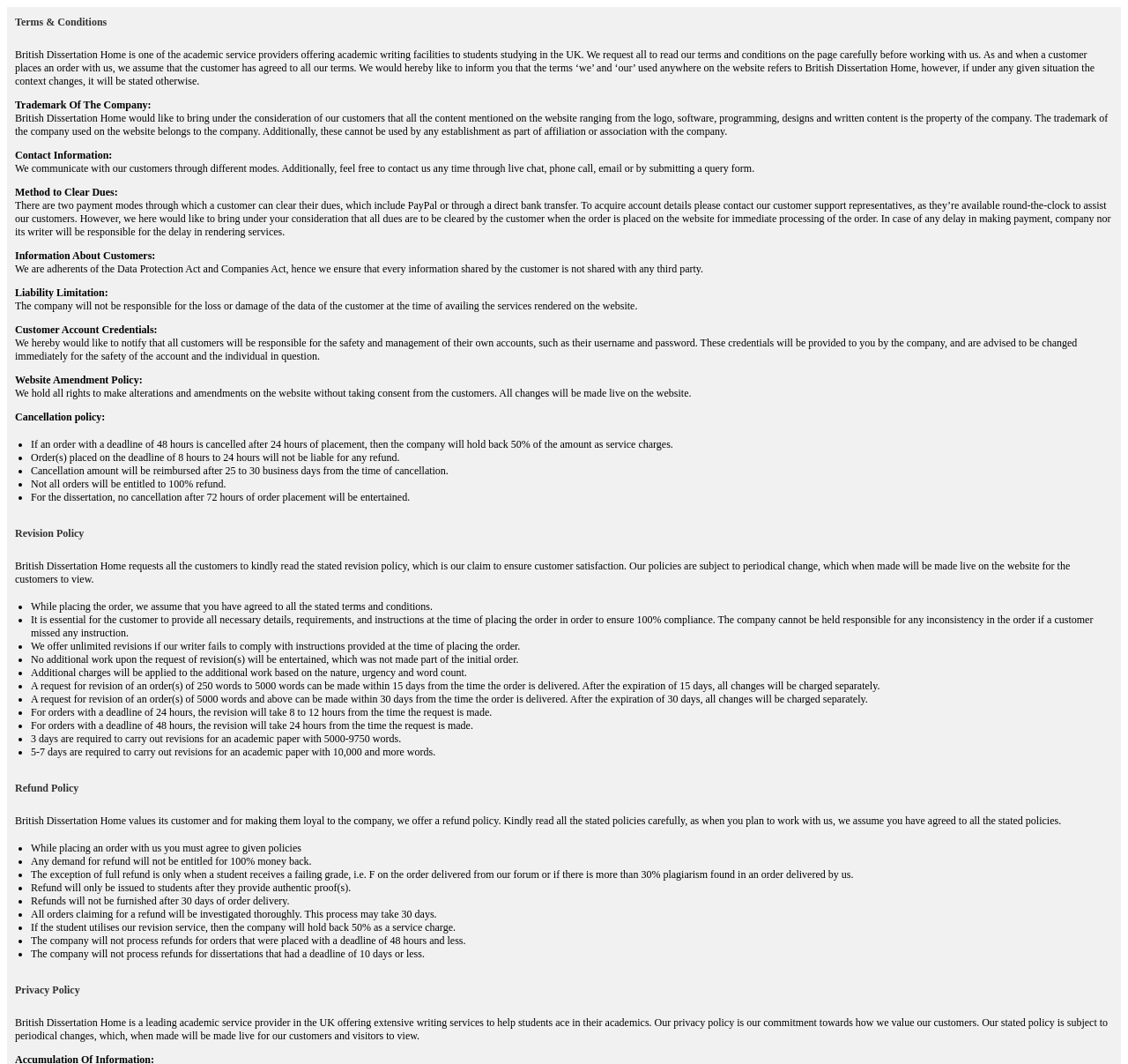Please use the details from the image to answer the following question comprehensively:
How can customers contact British Dissertation Home?

According to the 'Contact Information' section, customers can reach out to British Dissertation Home through various modes of communication, including live chat, phone calls, email, or by submitting a query form.